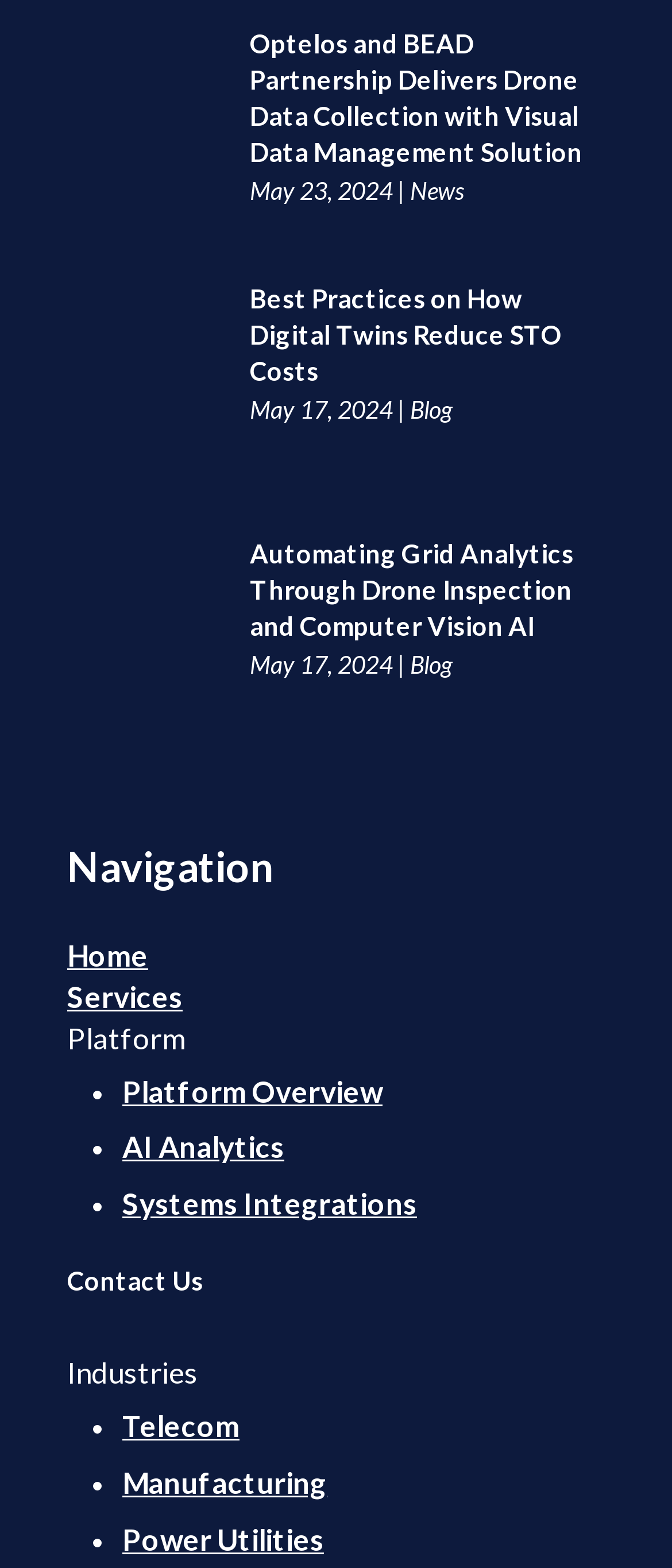Please identify the coordinates of the bounding box for the clickable region that will accomplish this instruction: "Go to Home page".

[0.1, 0.597, 0.221, 0.62]